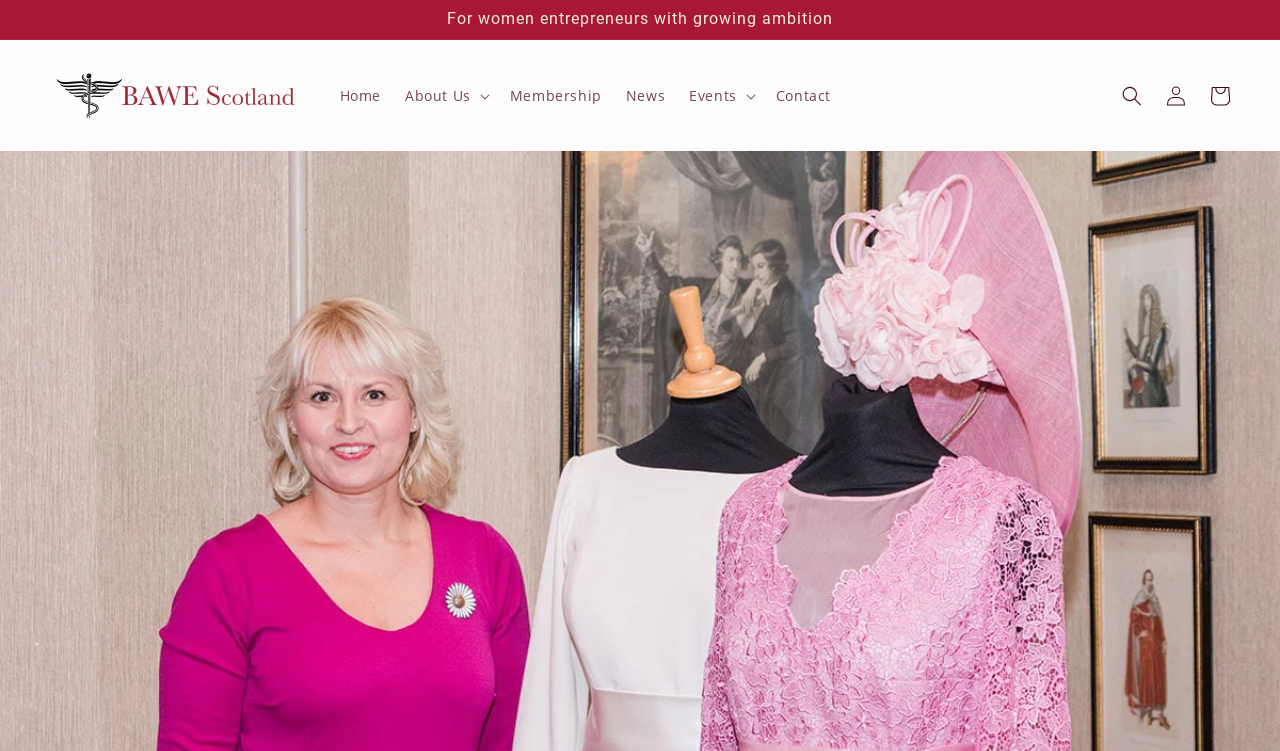Indicate the bounding box coordinates of the element that needs to be clicked to satisfy the following instruction: "Click the 'About Us' link". The coordinates should be four float numbers between 0 and 1, i.e., [left, top, right, bottom].

None